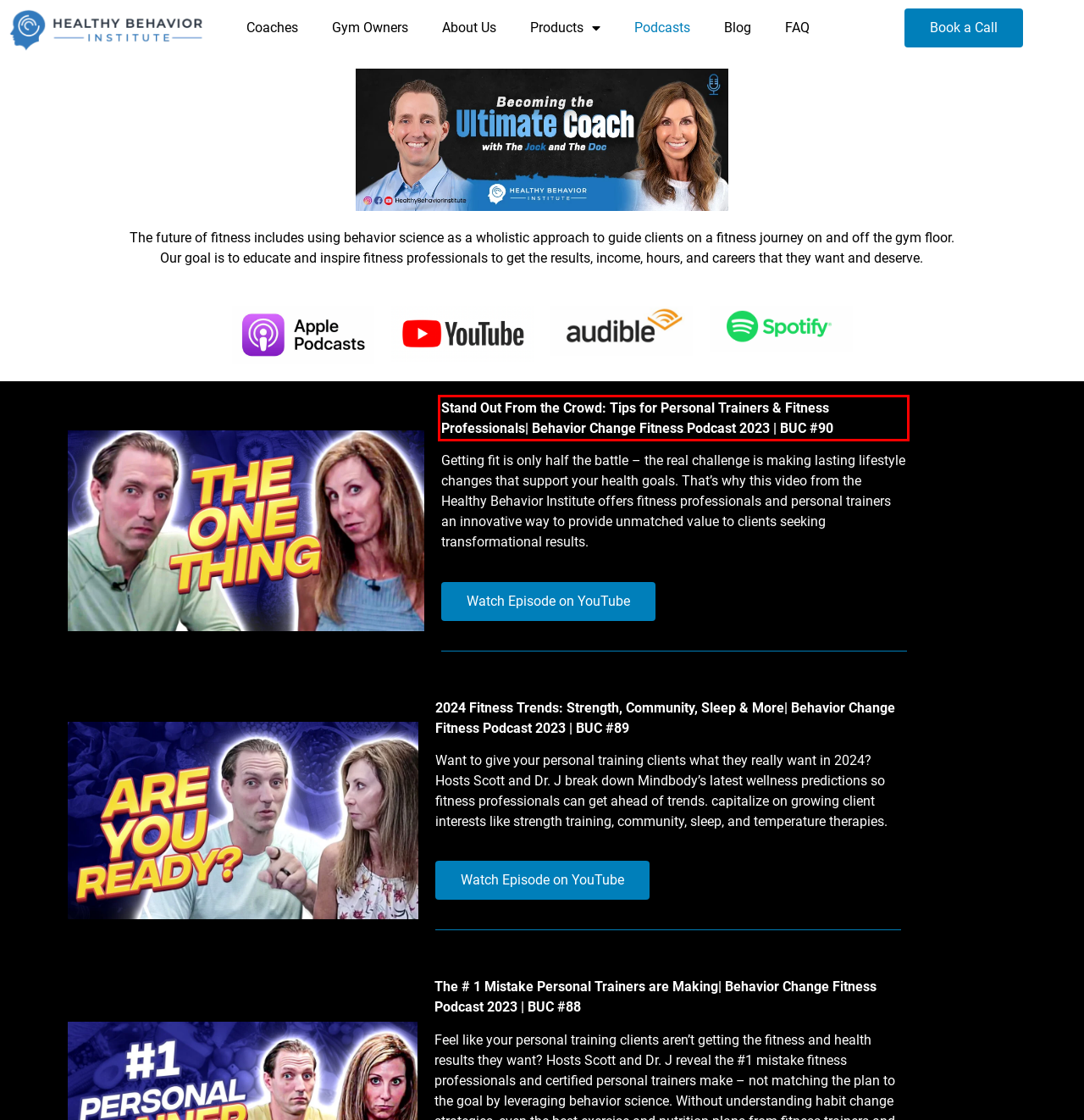Using the provided screenshot of a webpage, recognize and generate the text found within the red rectangle bounding box.

Stand Out From the Crowd: Tips for Personal Trainers & Fitness Professionals| Behavior Change Fitness Podcast 2023 | BUC #90